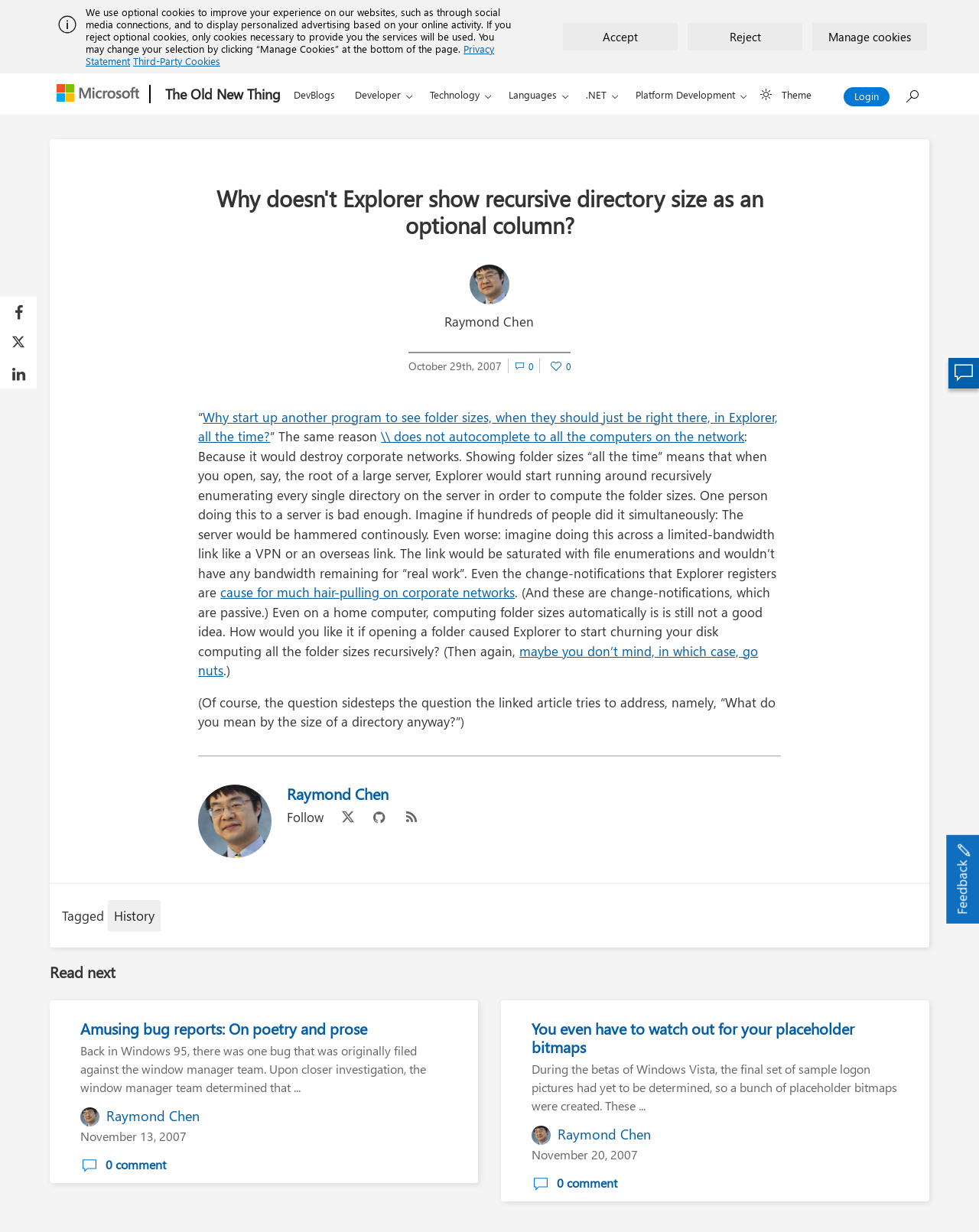Calculate the bounding box coordinates for the UI element based on the following description: "Privacy Statement". Ensure the coordinates are four float numbers between 0 and 1, i.e., [left, top, right, bottom].

[0.088, 0.034, 0.505, 0.055]